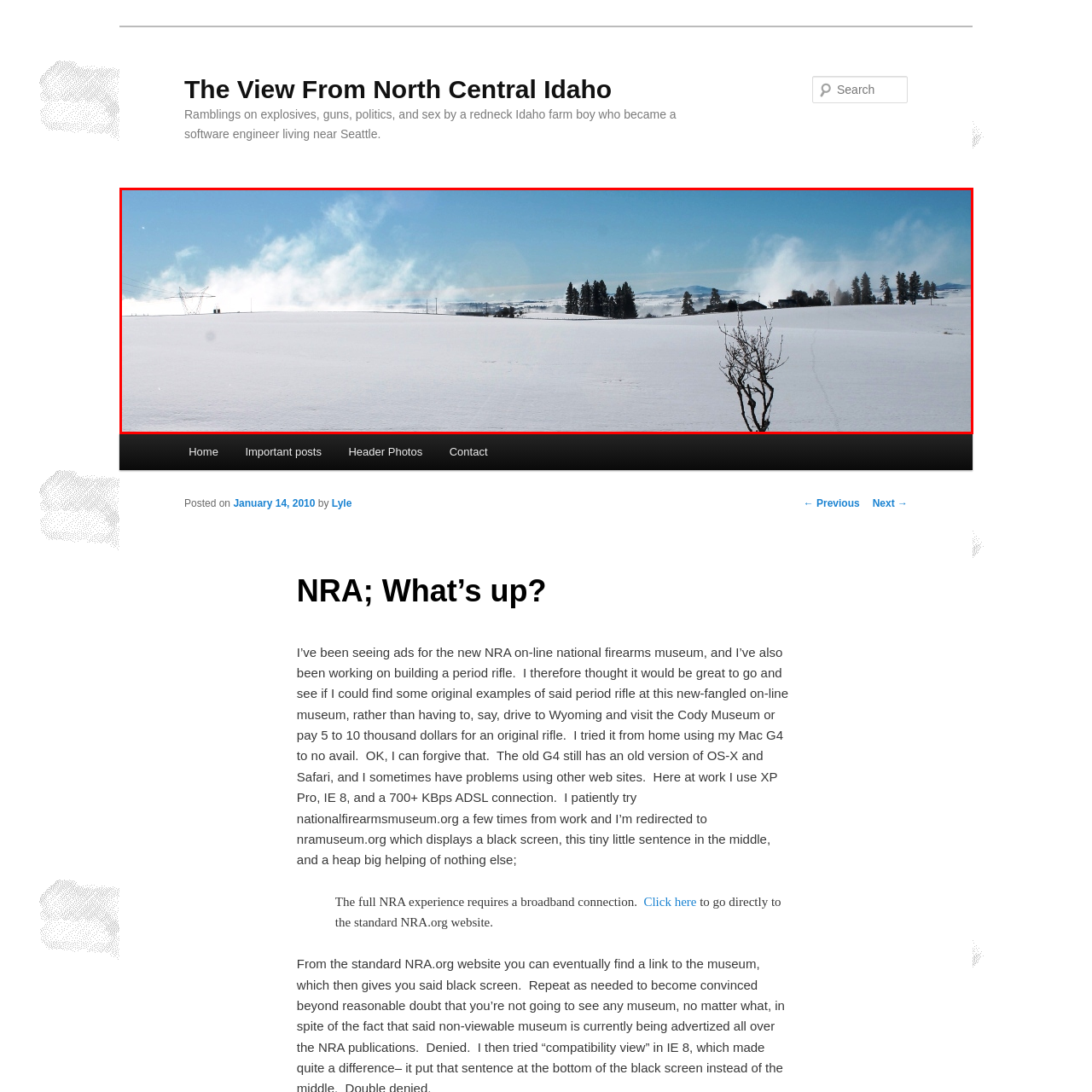Generate an elaborate caption for the image highlighted within the red boundary.

A serene winter landscape unfolds under a bright blue sky, capturing the tranquility of a snowy expanse. In the foreground, a solitary tree stands against a vast field coated in thick white snow. The ground is smooth and untouched, reflecting the sun's rays and creating a striking contrast against the deep blue above. In the distance, faint silhouettes of trees line the horizon, adding depth to the scene. Wisps of snow are gently stirred by the wind, creating a soft, ethereal atmosphere. This image conveys a sense of peaceful isolation, inviting viewers to appreciate the beauty of nature in its quiet, wintry form.